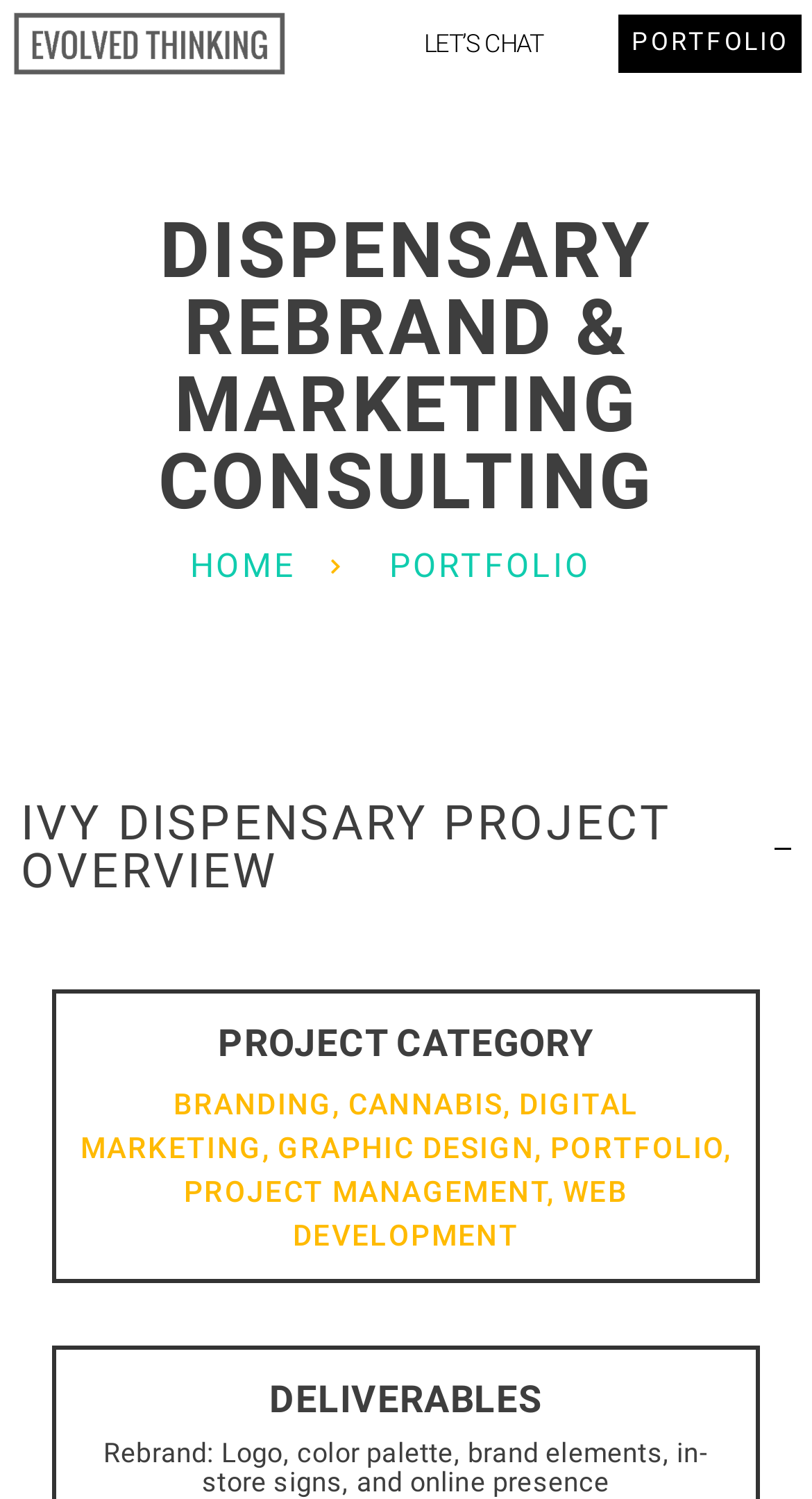Provide the bounding box coordinates of the area you need to click to execute the following instruction: "Go to HOME".

[0.234, 0.361, 0.364, 0.395]